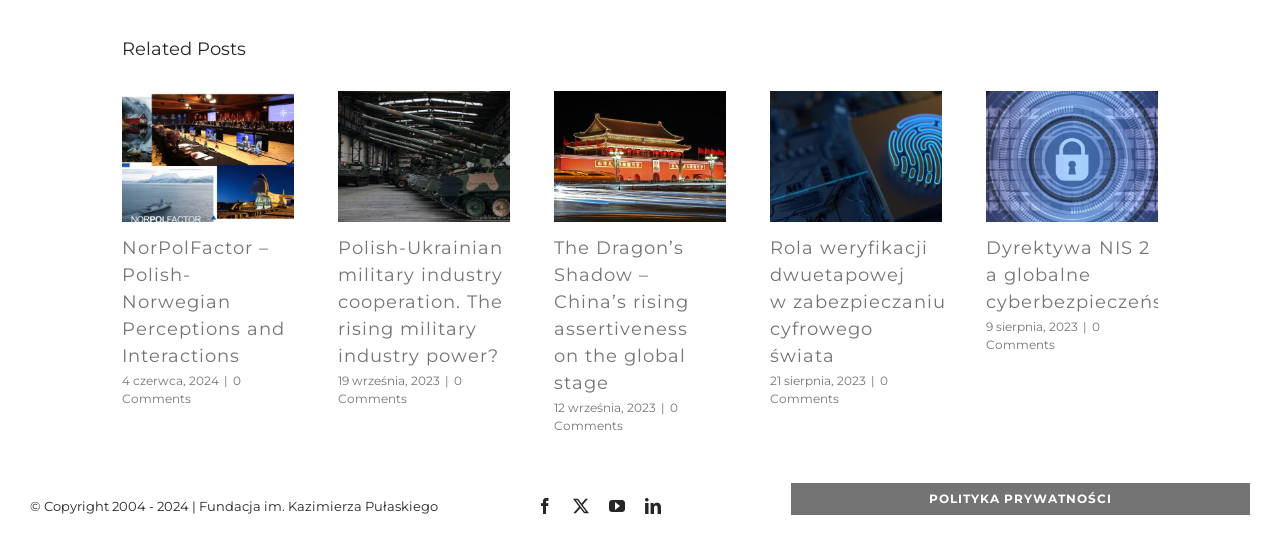Extract the bounding box coordinates for the UI element described as: "Polityka Prywatności".

[0.618, 0.879, 0.977, 0.937]